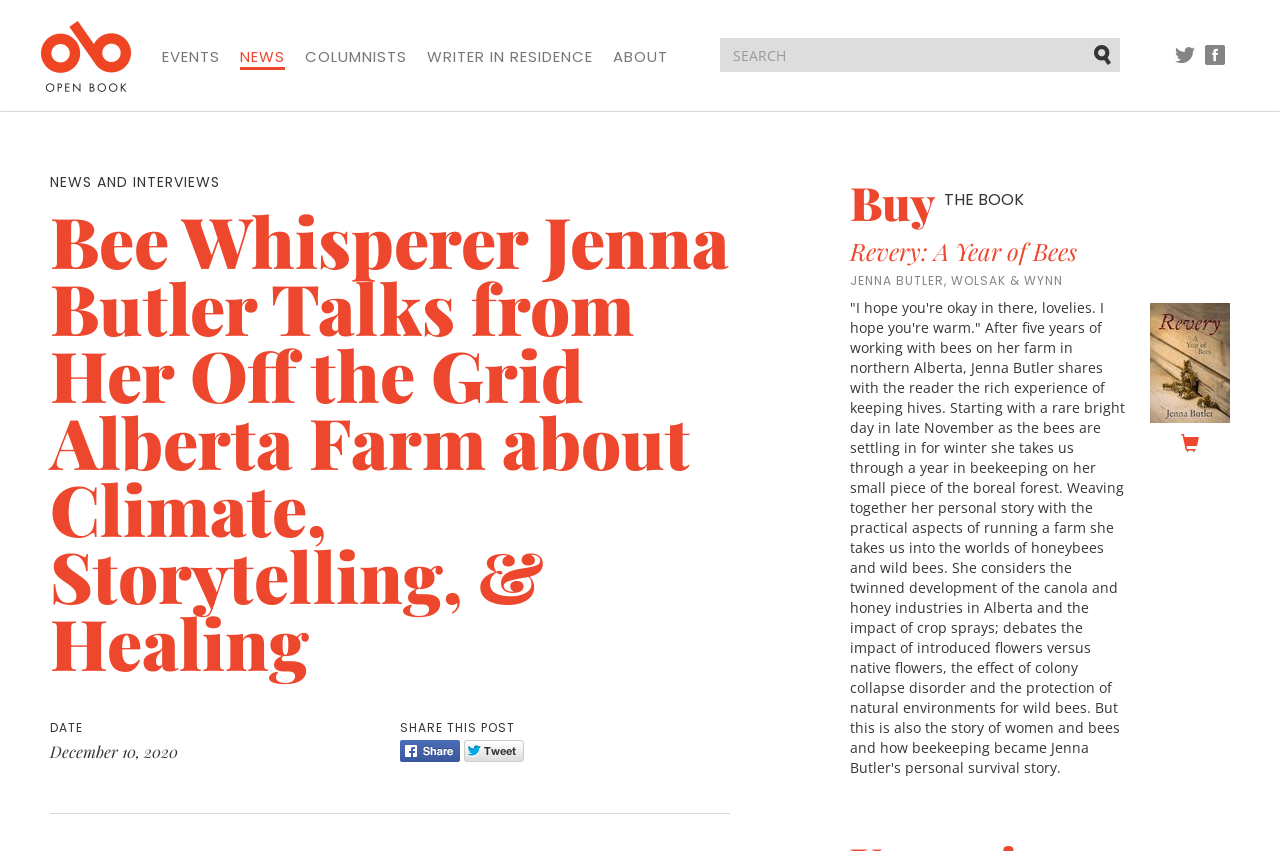Determine the bounding box coordinates of the region that needs to be clicked to achieve the task: "Click the 'ASK' button".

None